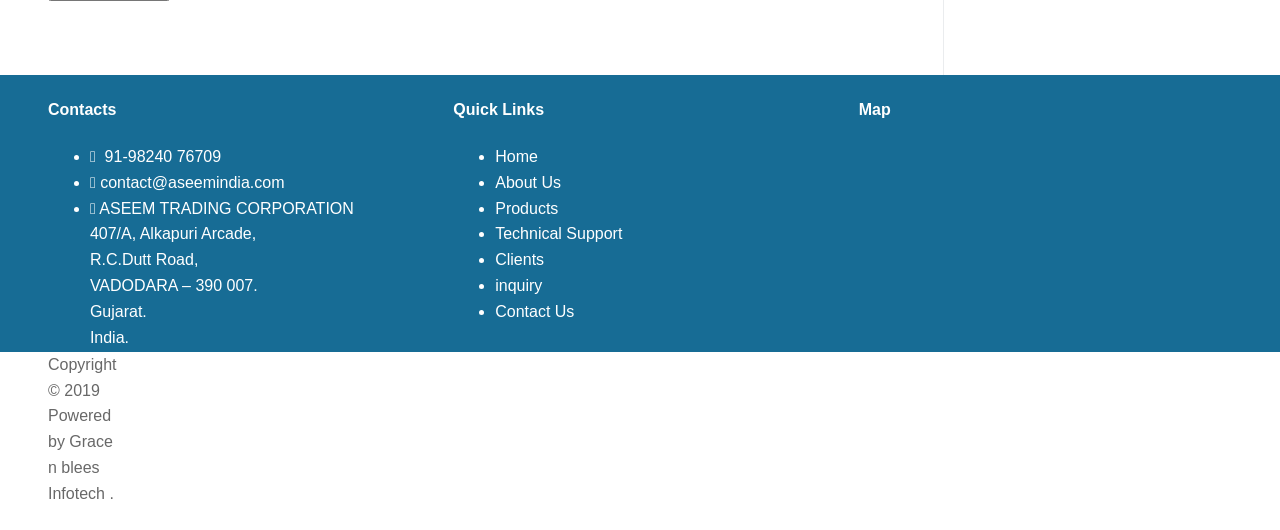Please determine the bounding box coordinates of the element's region to click for the following instruction: "contact us".

[0.387, 0.572, 0.449, 0.604]